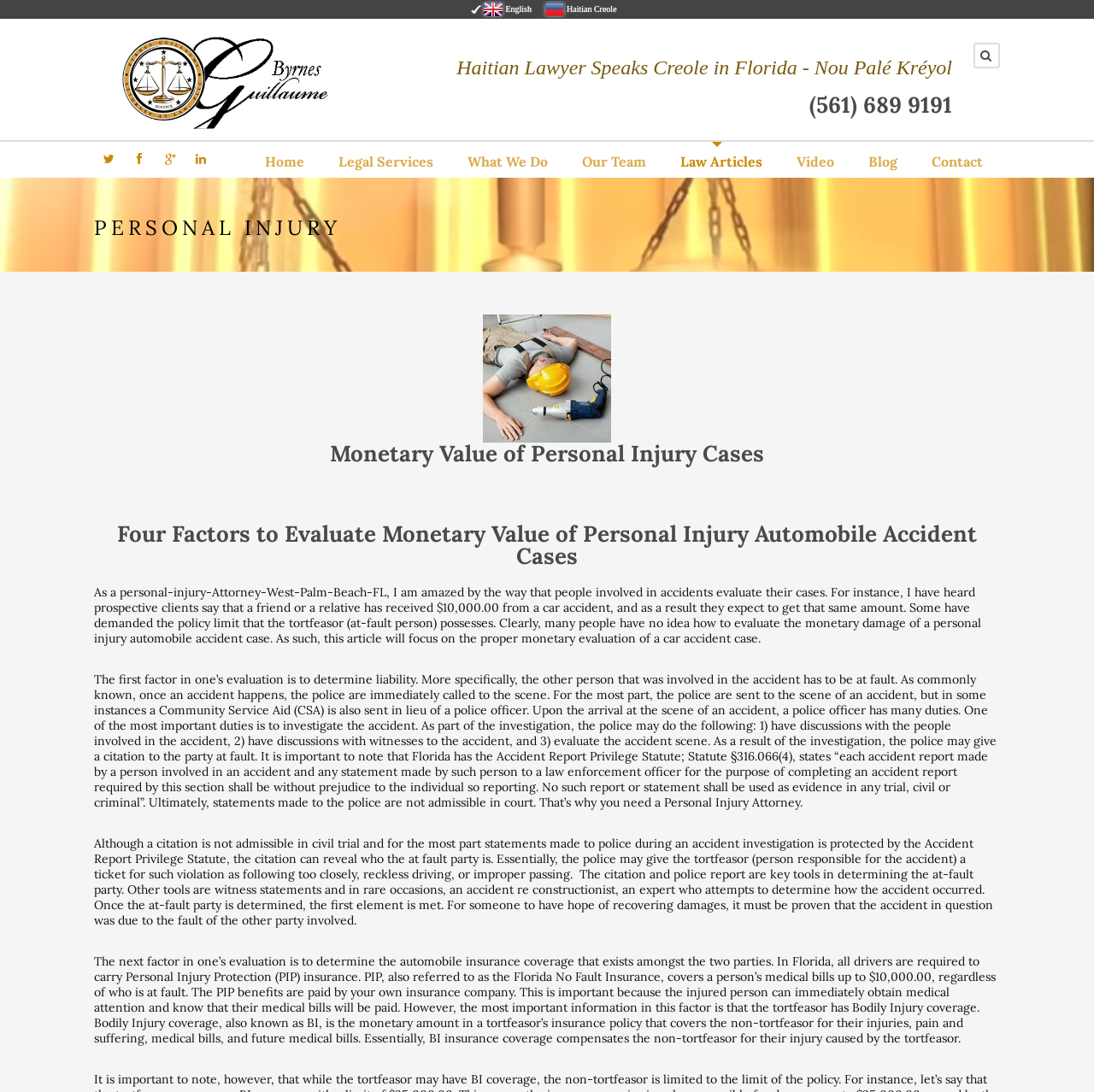Please find the bounding box coordinates of the element that needs to be clicked to perform the following instruction: "Call the attorney". The bounding box coordinates should be four float numbers between 0 and 1, represented as [left, top, right, bottom].

[0.417, 0.081, 0.87, 0.111]